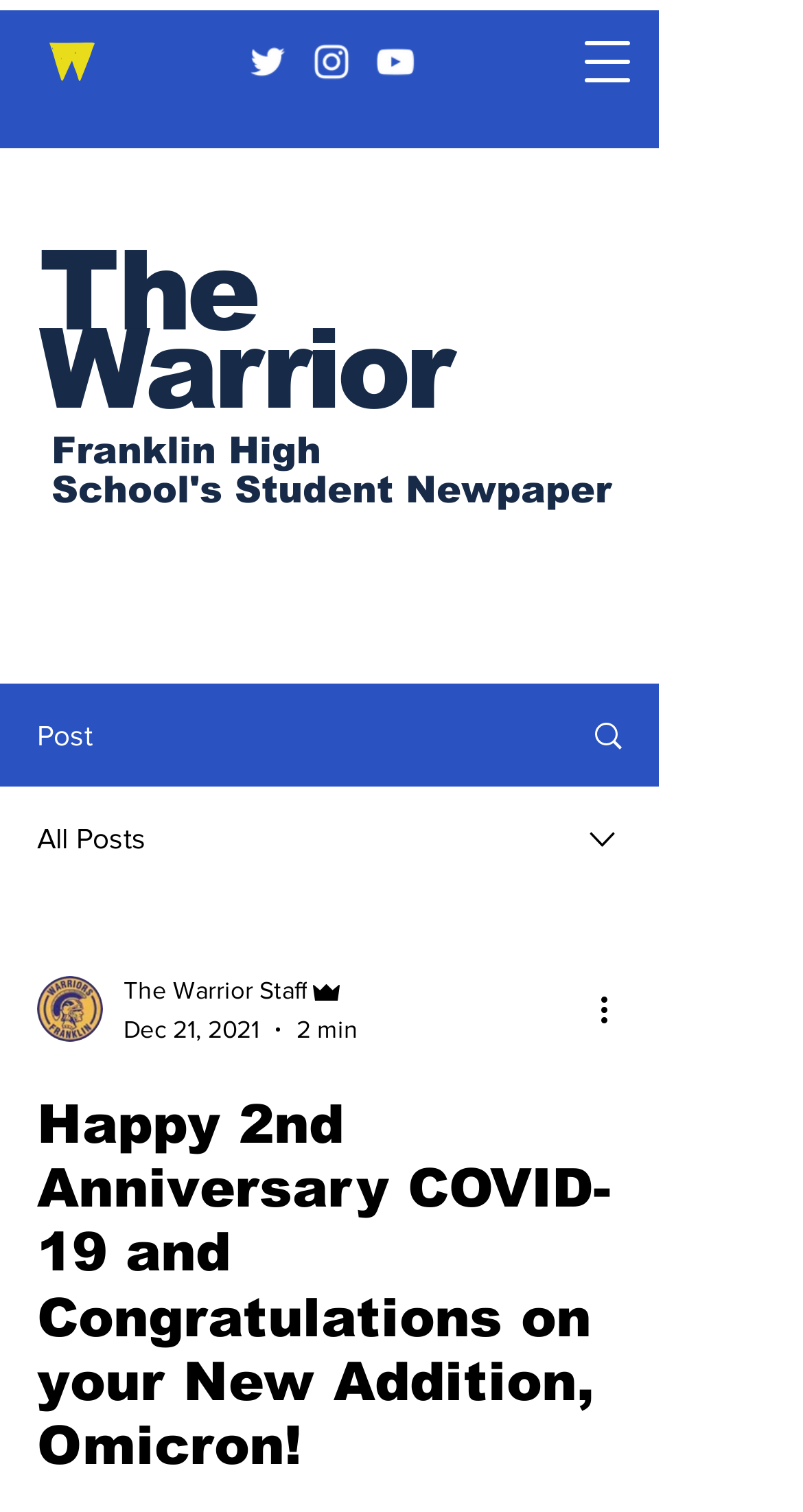Respond to the question with just a single word or phrase: 
What is the name of the writer?

The Warrior Staff Admin